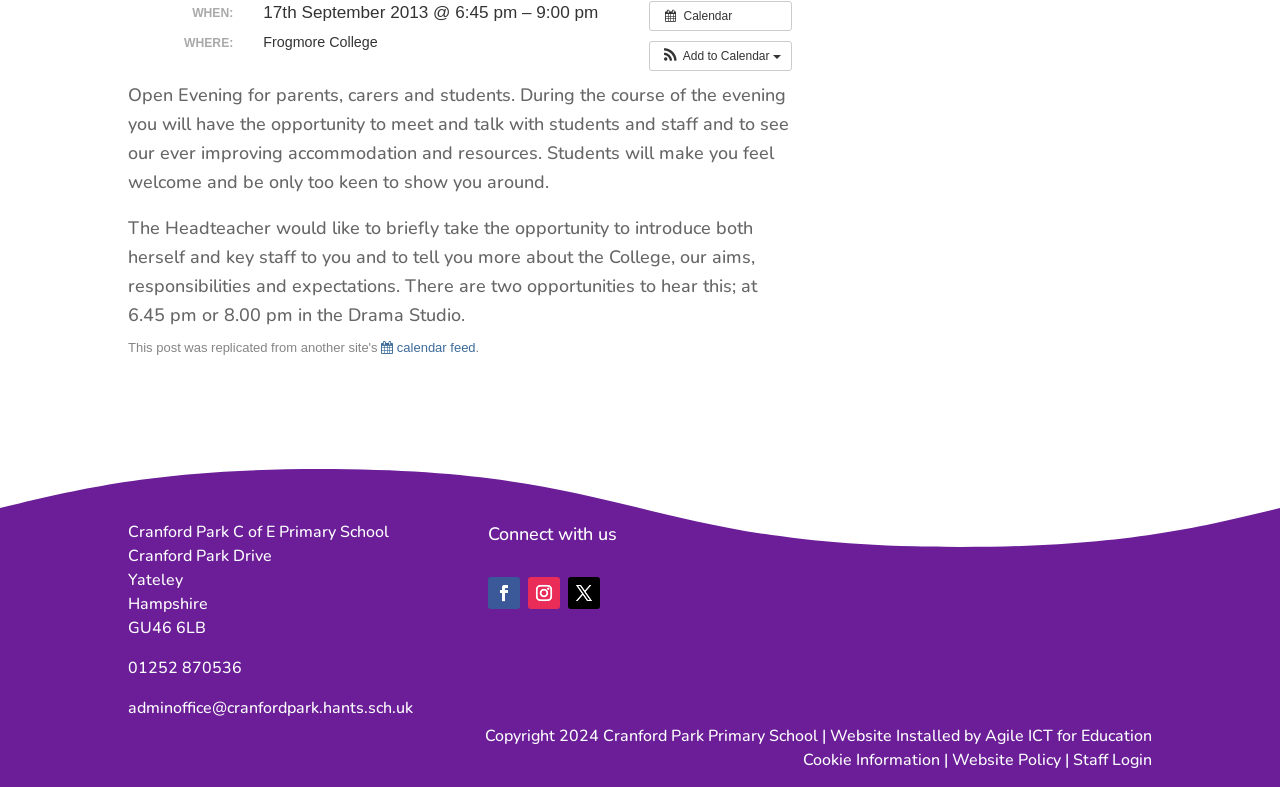Provide the bounding box coordinates of the UI element this sentence describes: "Follow".

[0.381, 0.733, 0.406, 0.773]